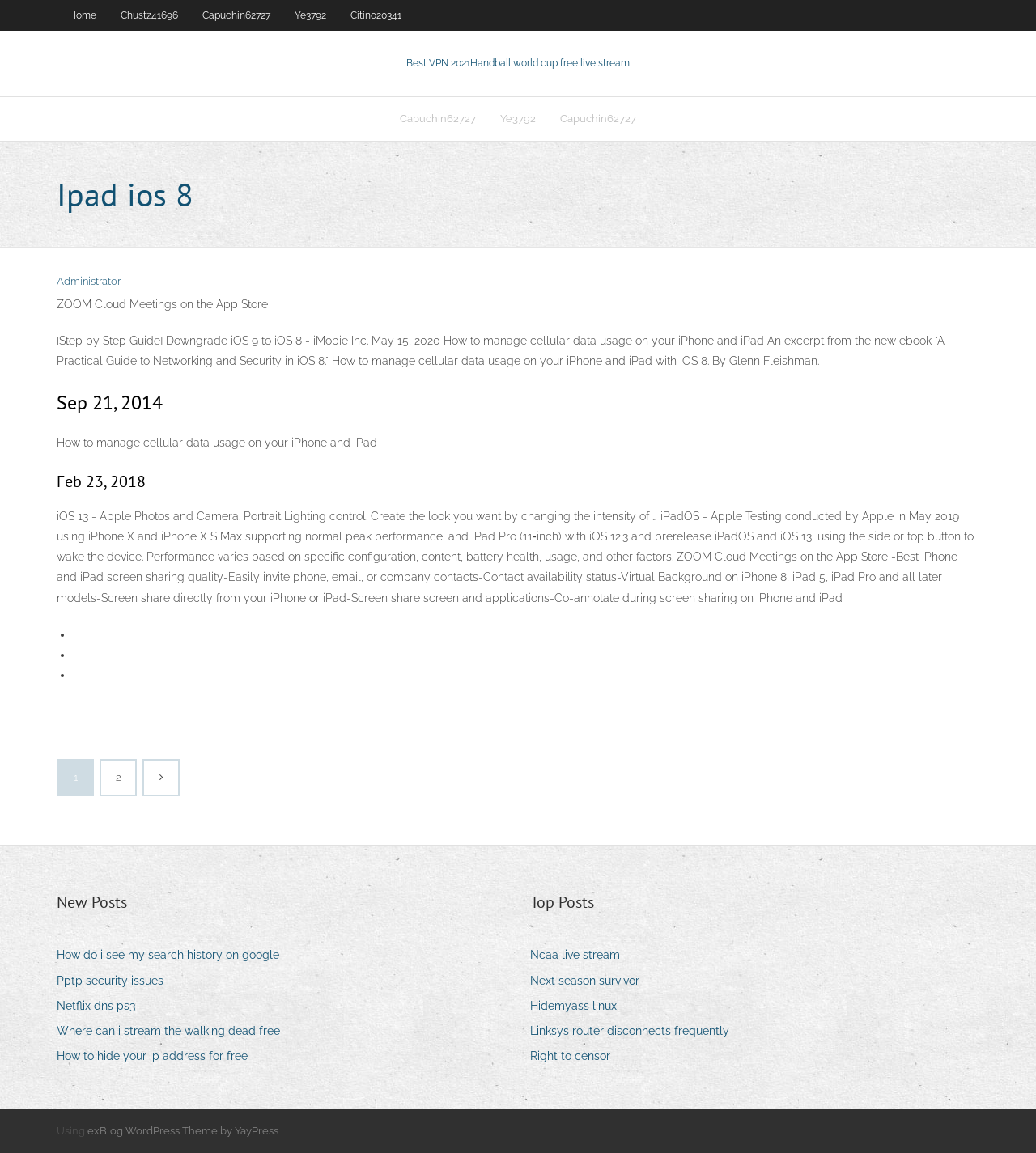Please find and report the bounding box coordinates of the element to click in order to perform the following action: "View Best VPN 2021Handball world cup free live stream". The coordinates should be expressed as four float numbers between 0 and 1, in the format [left, top, right, bottom].

[0.392, 0.05, 0.608, 0.059]